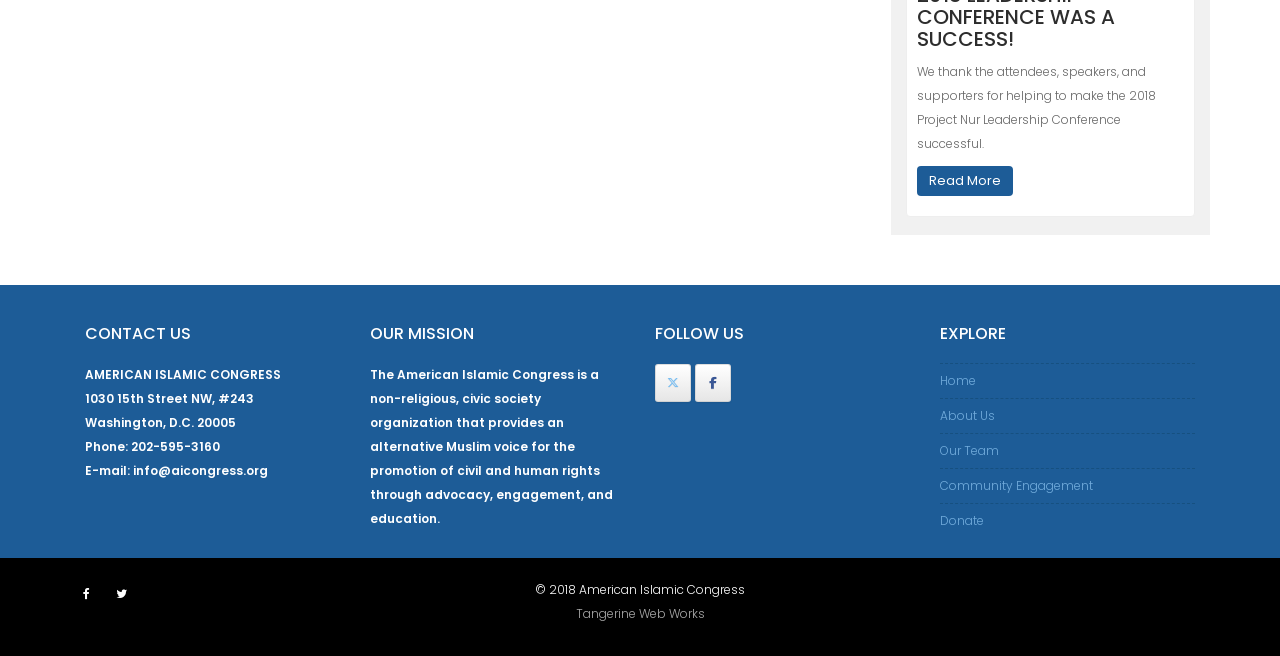Utilize the details in the image to give a detailed response to the question: What is the organization's phone number?

The phone number can be found in the 'CONTACT US' section, which is located in the middle-left part of the webpage. The section contains the organization's address, phone number, and email.